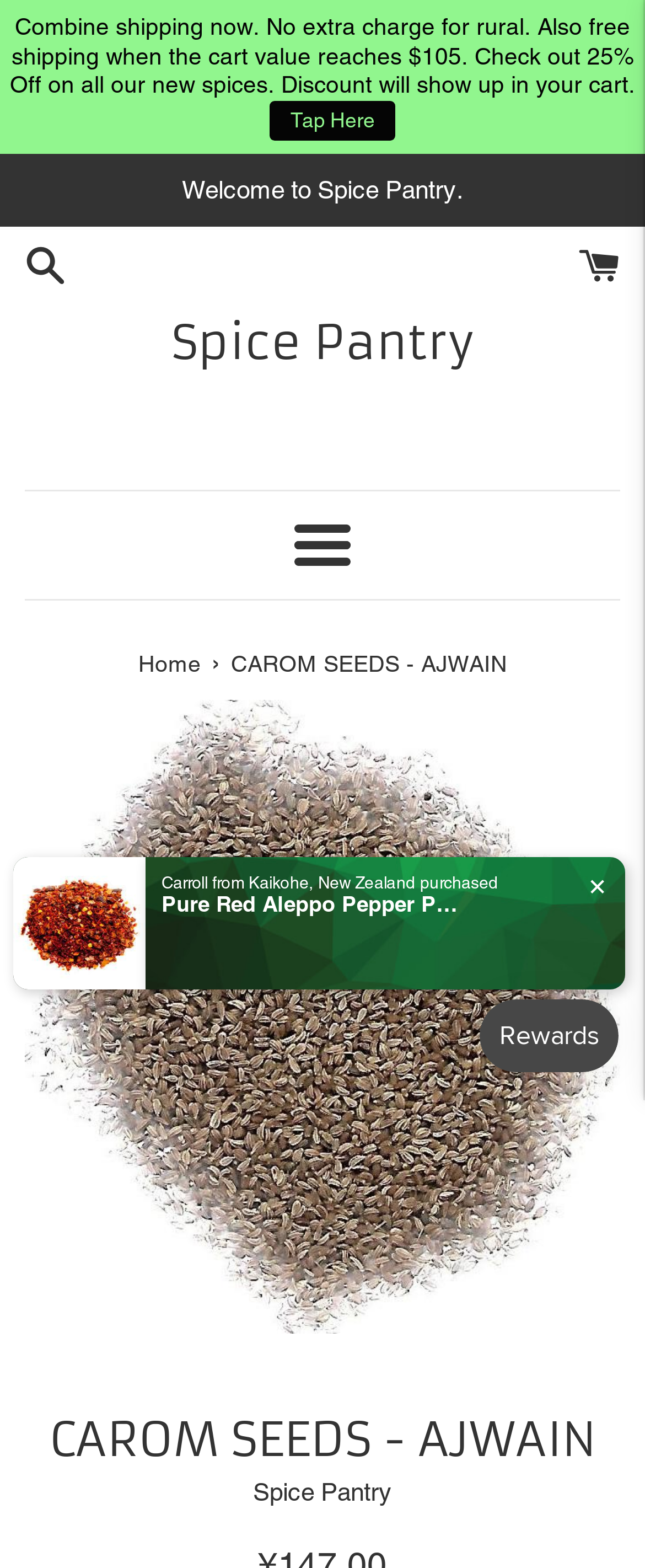Determine the title of the webpage and give its text content.

CAROM SEEDS - AJWAIN